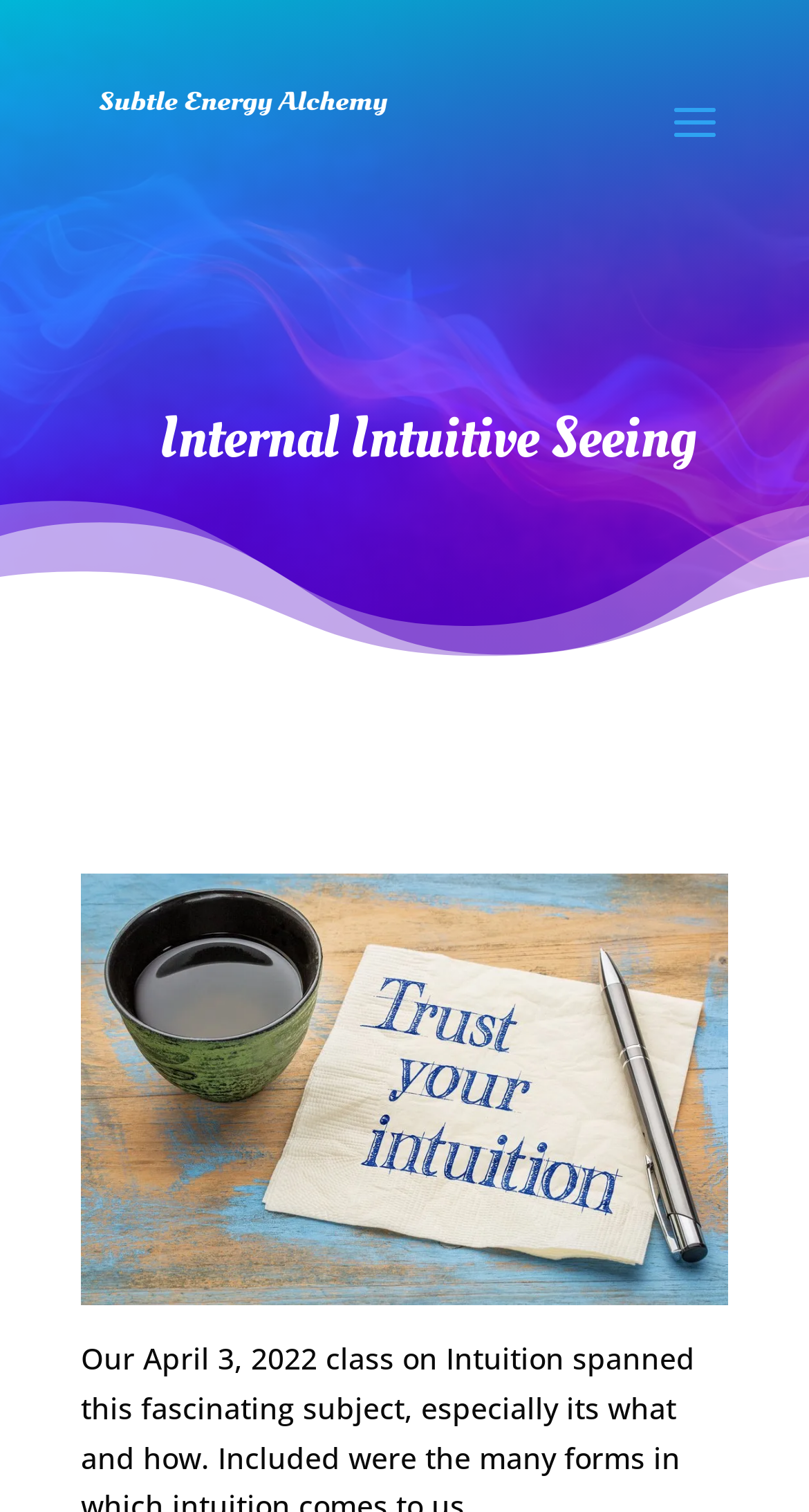Bounding box coordinates must be specified in the format (top-left x, top-left y, bottom-right x, bottom-right y). All values should be floating point numbers between 0 and 1. What are the bounding box coordinates of the UI element described as: alt="Subtle Energy Alchemy"

[0.11, 0.054, 0.51, 0.08]